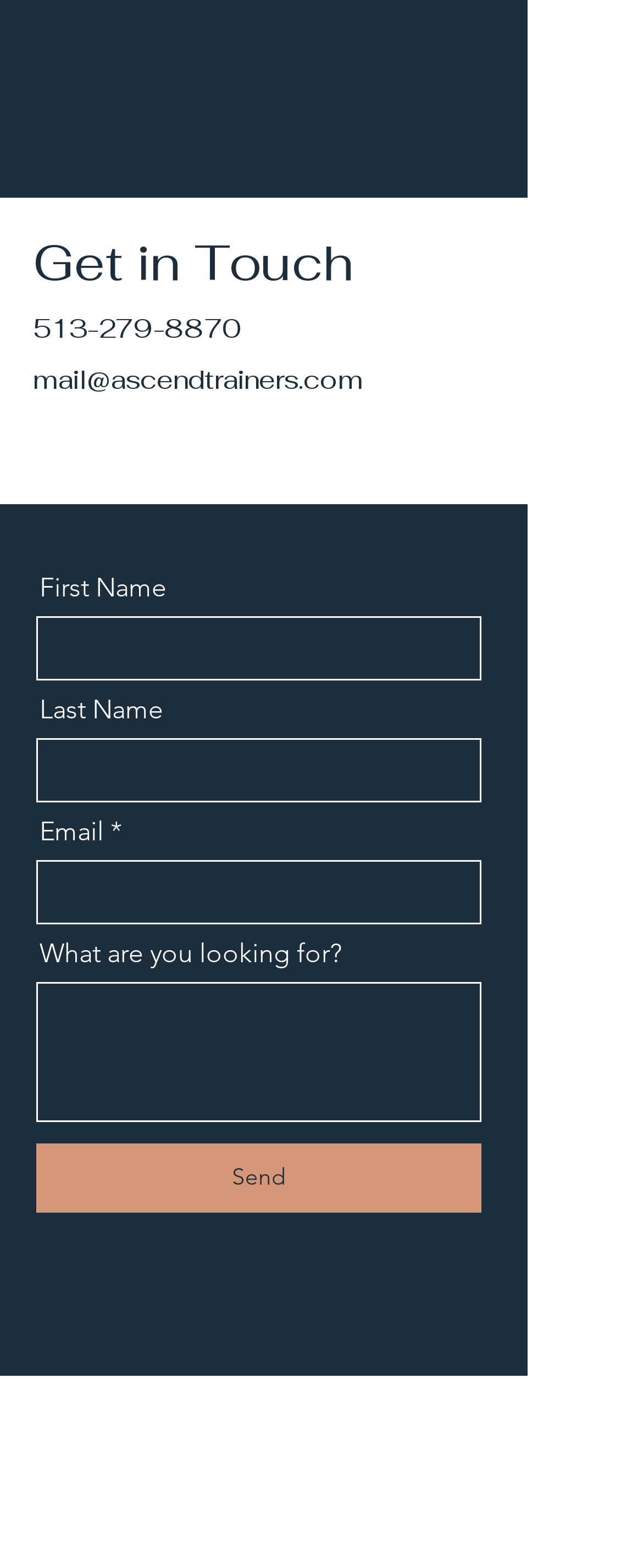What is the phone number to get in touch?
Based on the image, provide your answer in one word or phrase.

513-279-8870